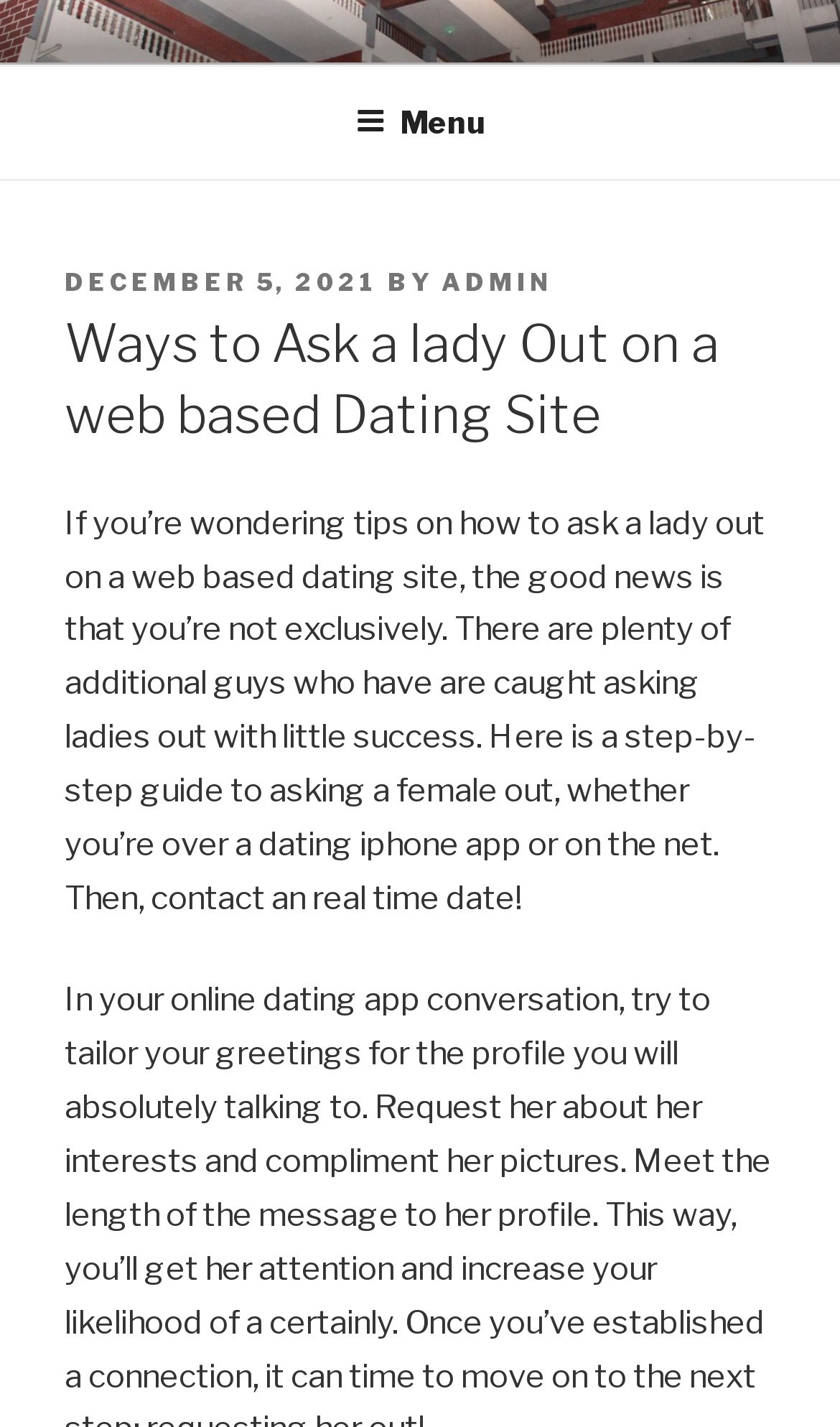Is the article related to online dating?
Based on the image, provide a one-word or brief-phrase response.

Yes